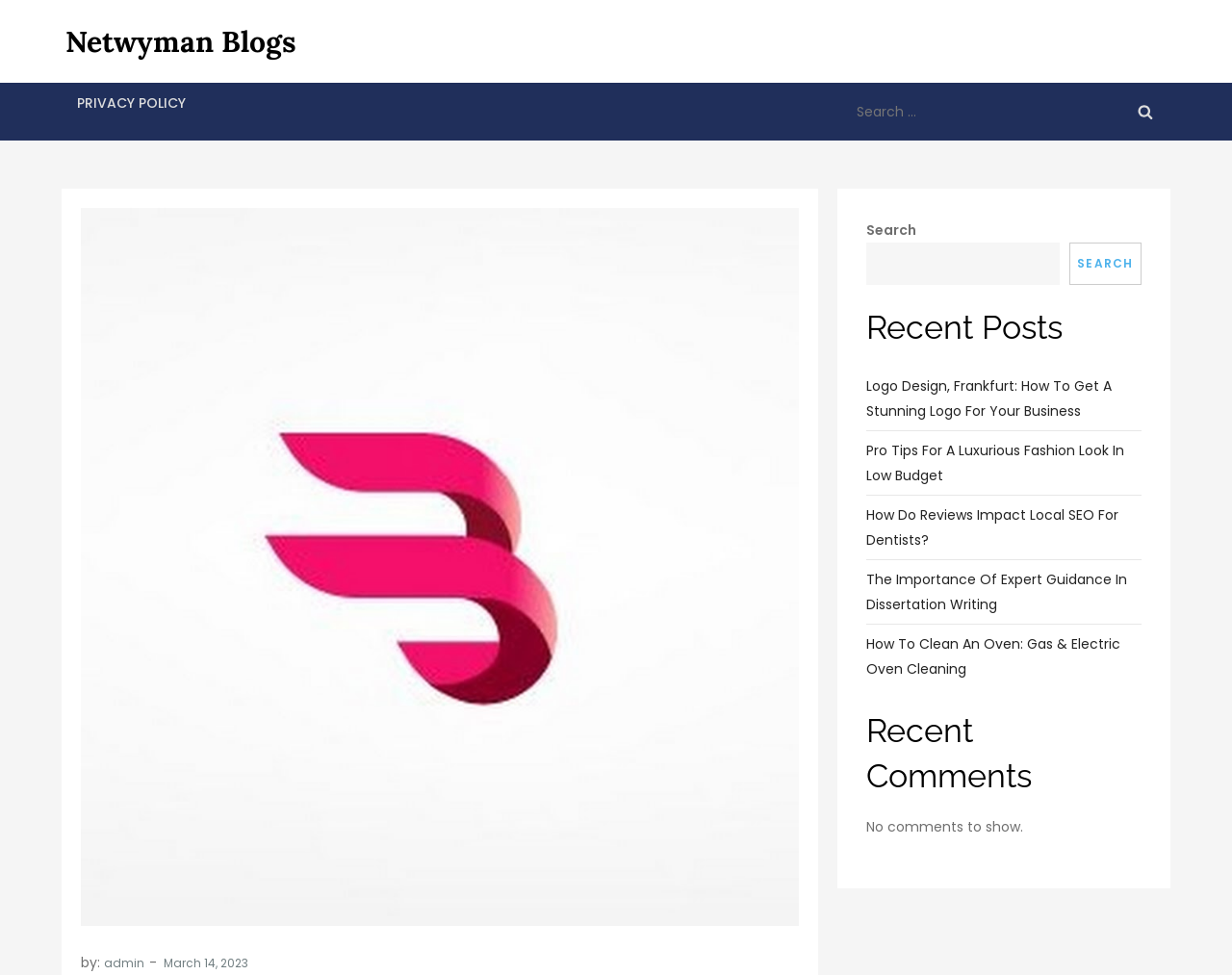Please identify the bounding box coordinates for the region that you need to click to follow this instruction: "Read the privacy policy".

[0.05, 0.085, 0.163, 0.126]